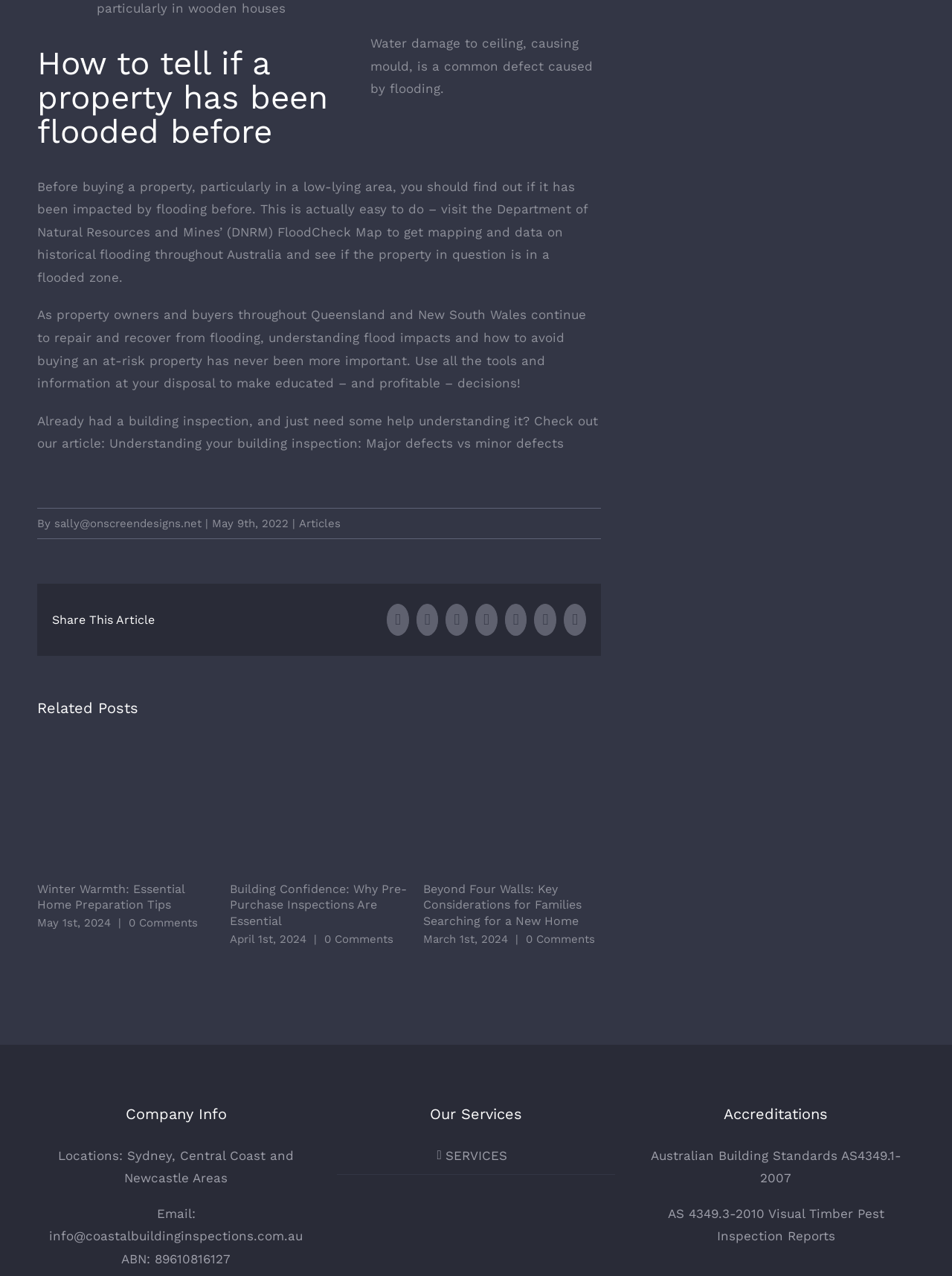Determine the bounding box coordinates for the HTML element described here: "Understanding Australian Building Standards".

[0.928, 0.619, 0.958, 0.642]